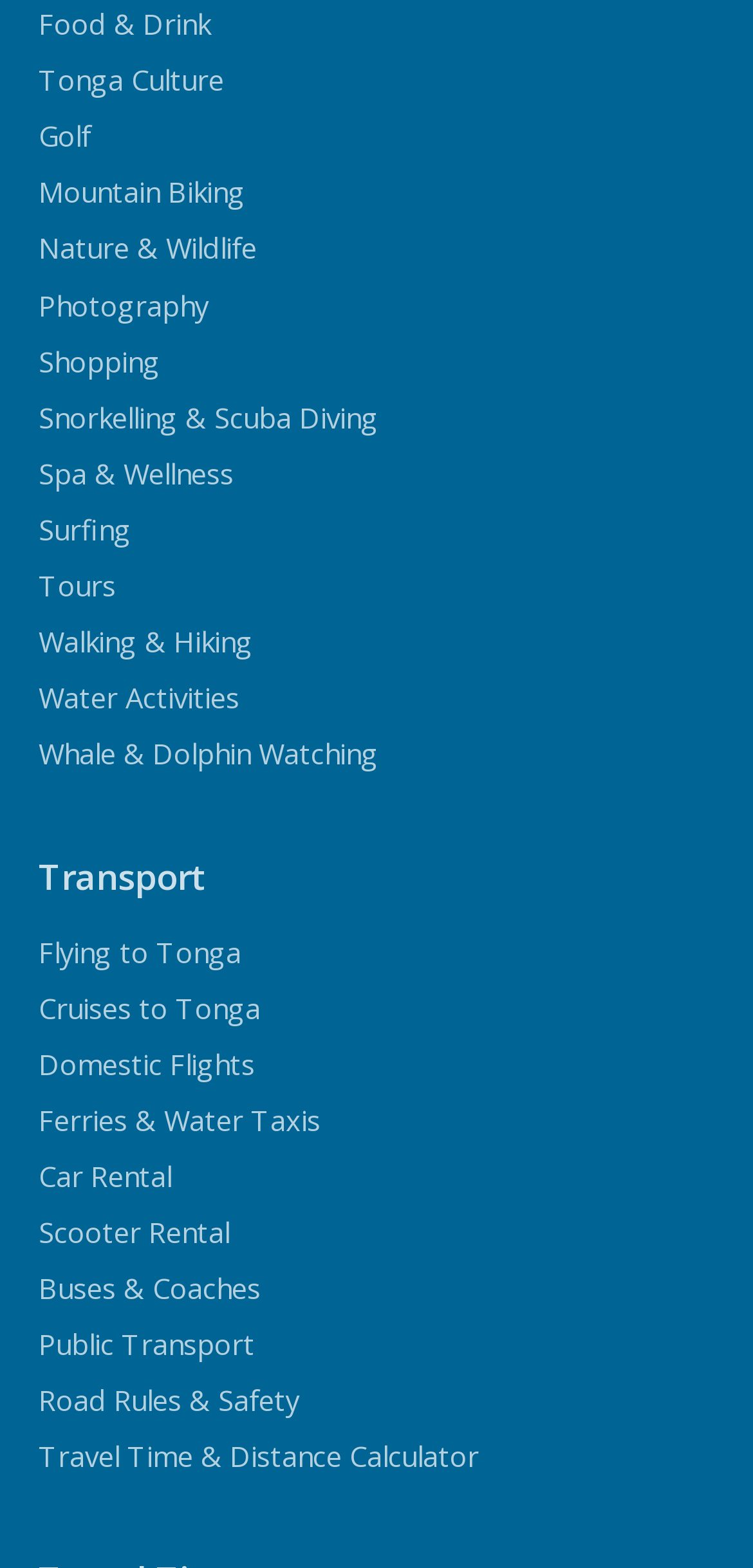Determine the bounding box coordinates of the clickable element to achieve the following action: 'Plan a Golf trip'. Provide the coordinates as four float values between 0 and 1, formatted as [left, top, right, bottom].

[0.051, 0.074, 0.121, 0.099]